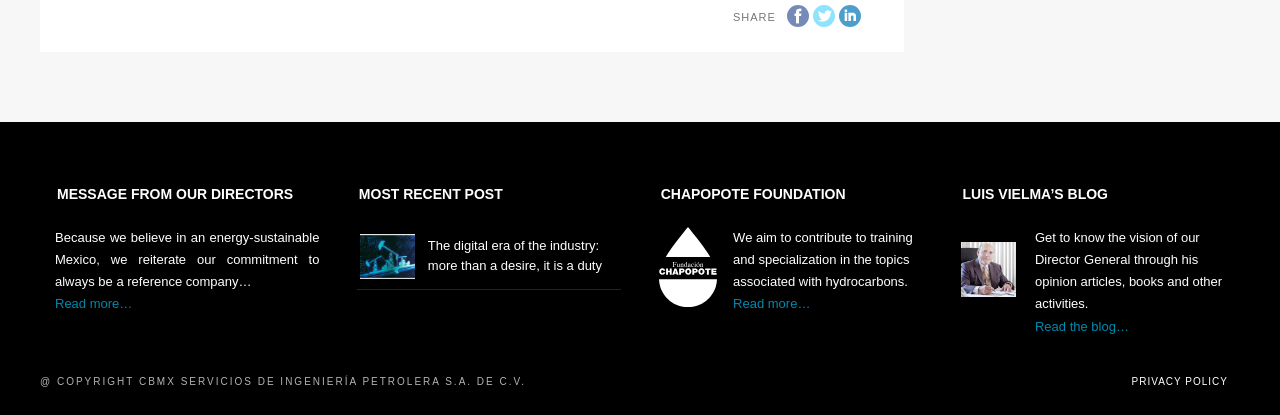Give a short answer using one word or phrase for the question:
How many recent posts are displayed on the webpage?

1